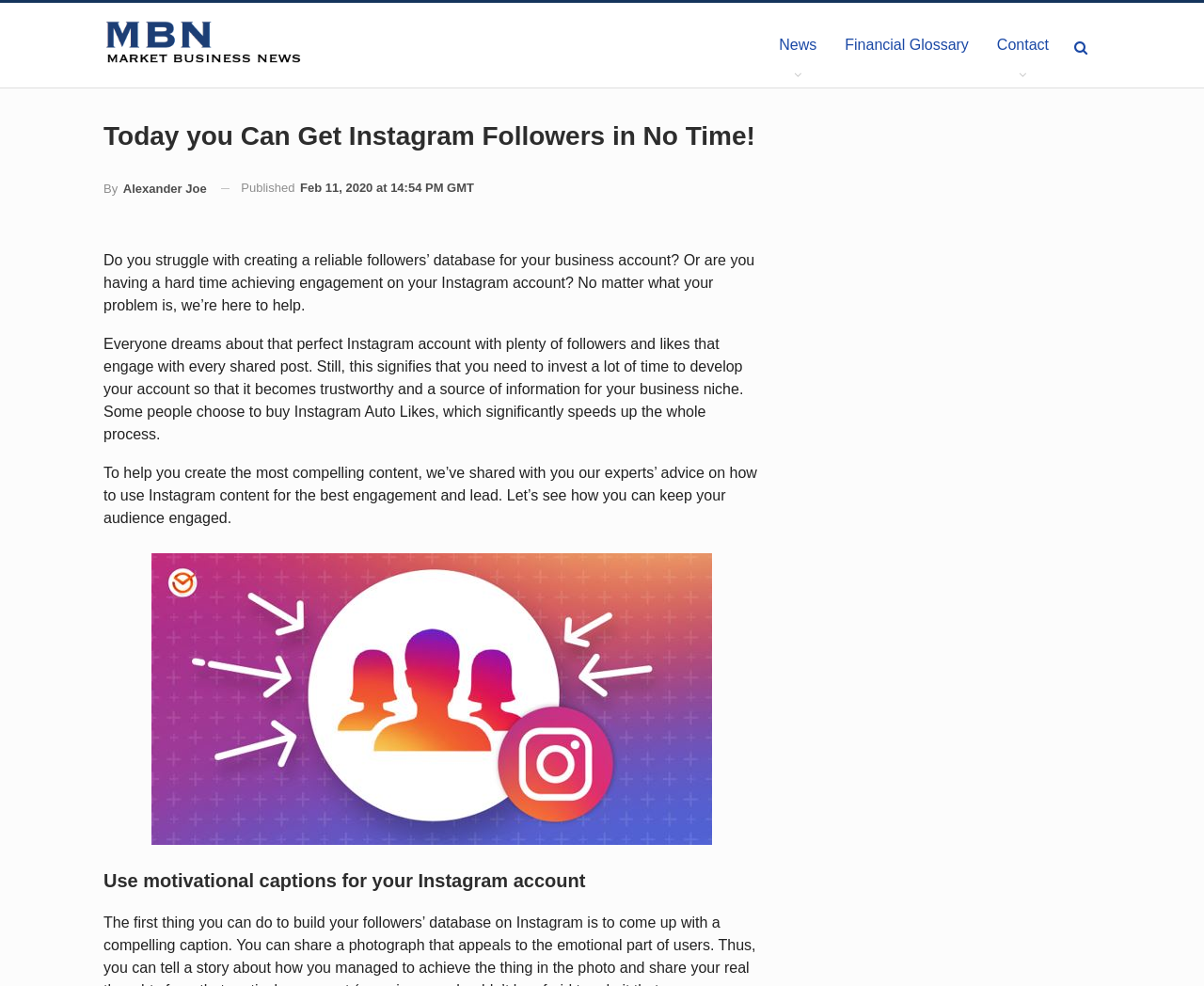Answer the question below with a single word or a brief phrase: 
What is the name of the news website?

Market Business News